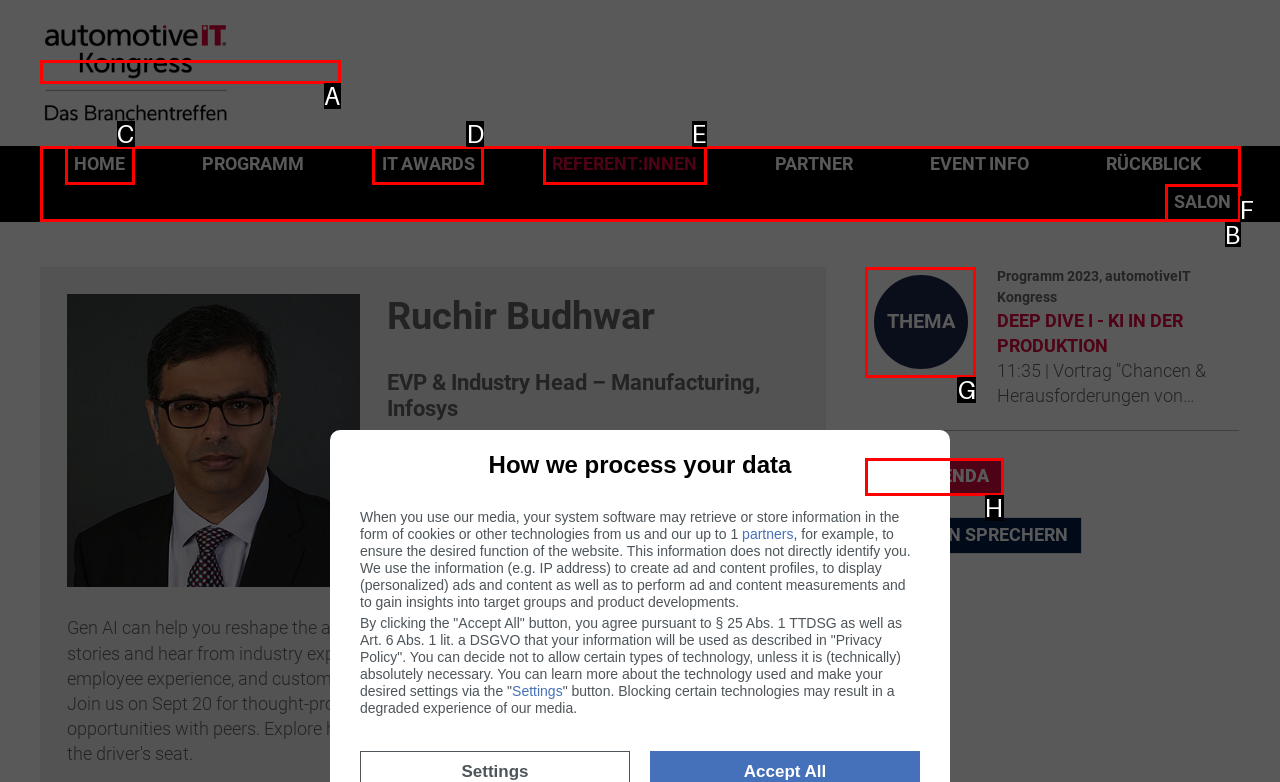Based on the description: Zur Agenda, select the HTML element that fits best. Provide the letter of the matching option.

H